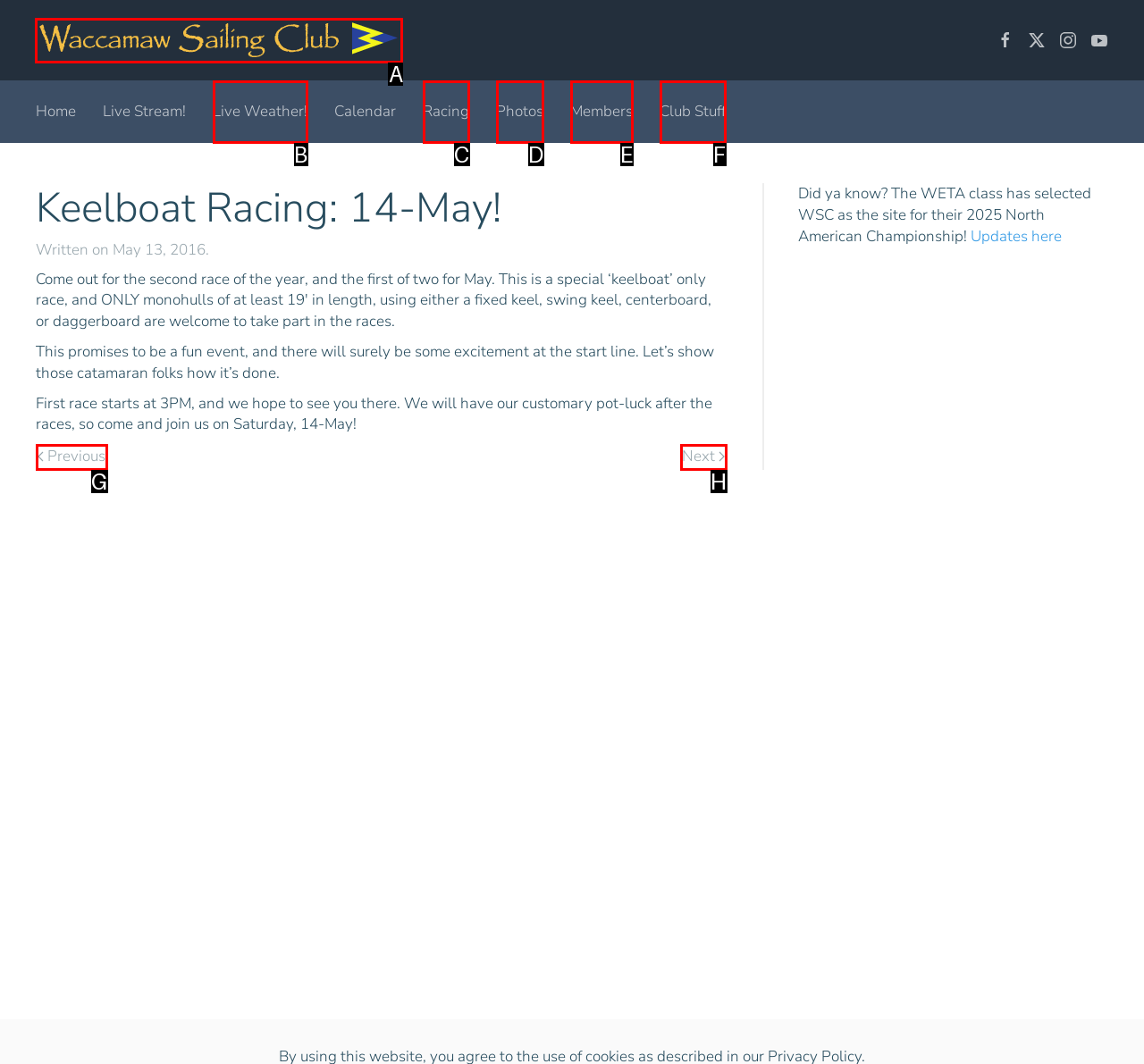From the given options, choose the one to complete the task: Click on 'Back to home'
Indicate the letter of the correct option.

A